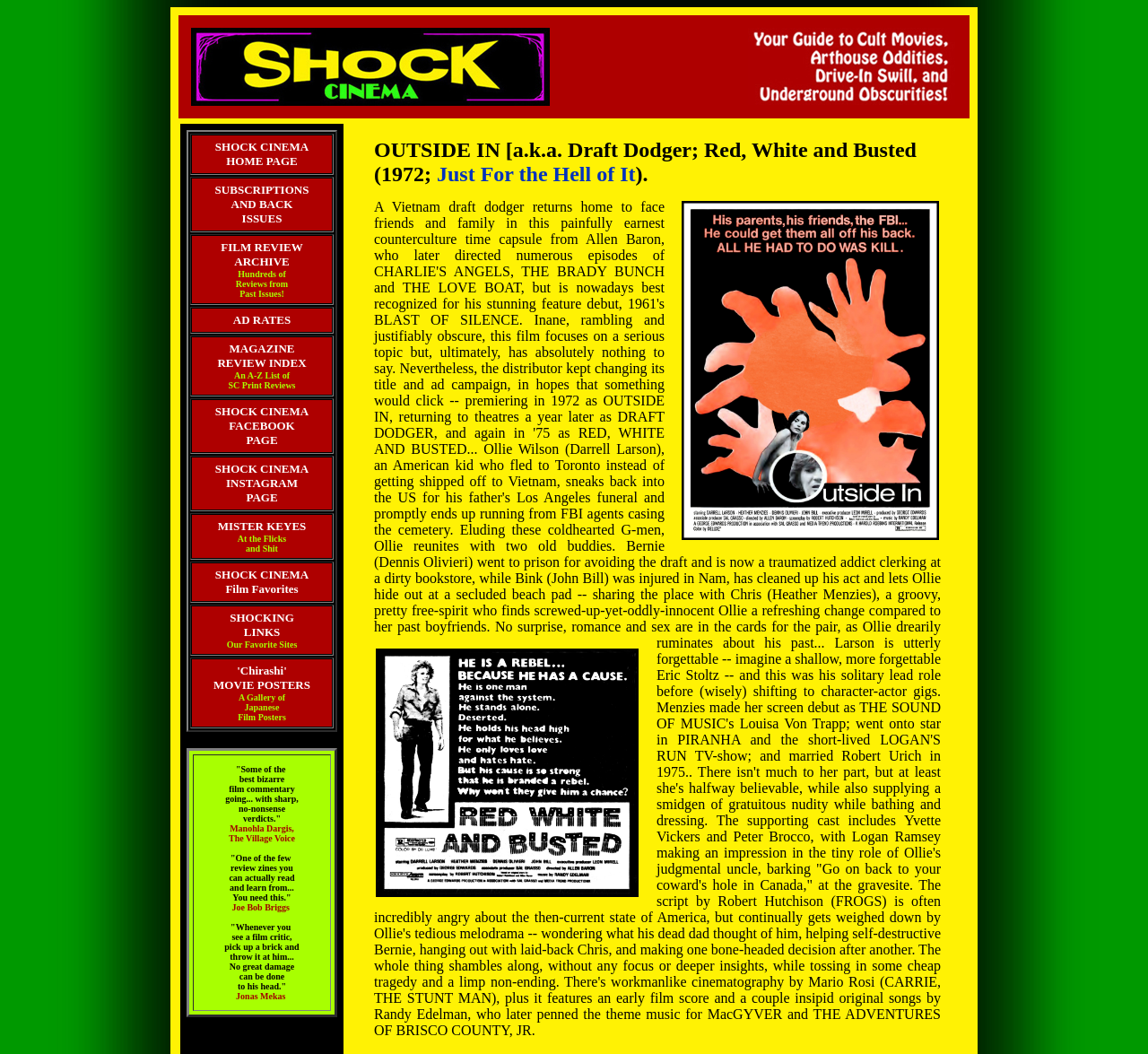Point out the bounding box coordinates of the section to click in order to follow this instruction: "Check out MAGAZINE REVIEW INDEX".

[0.189, 0.323, 0.267, 0.371]